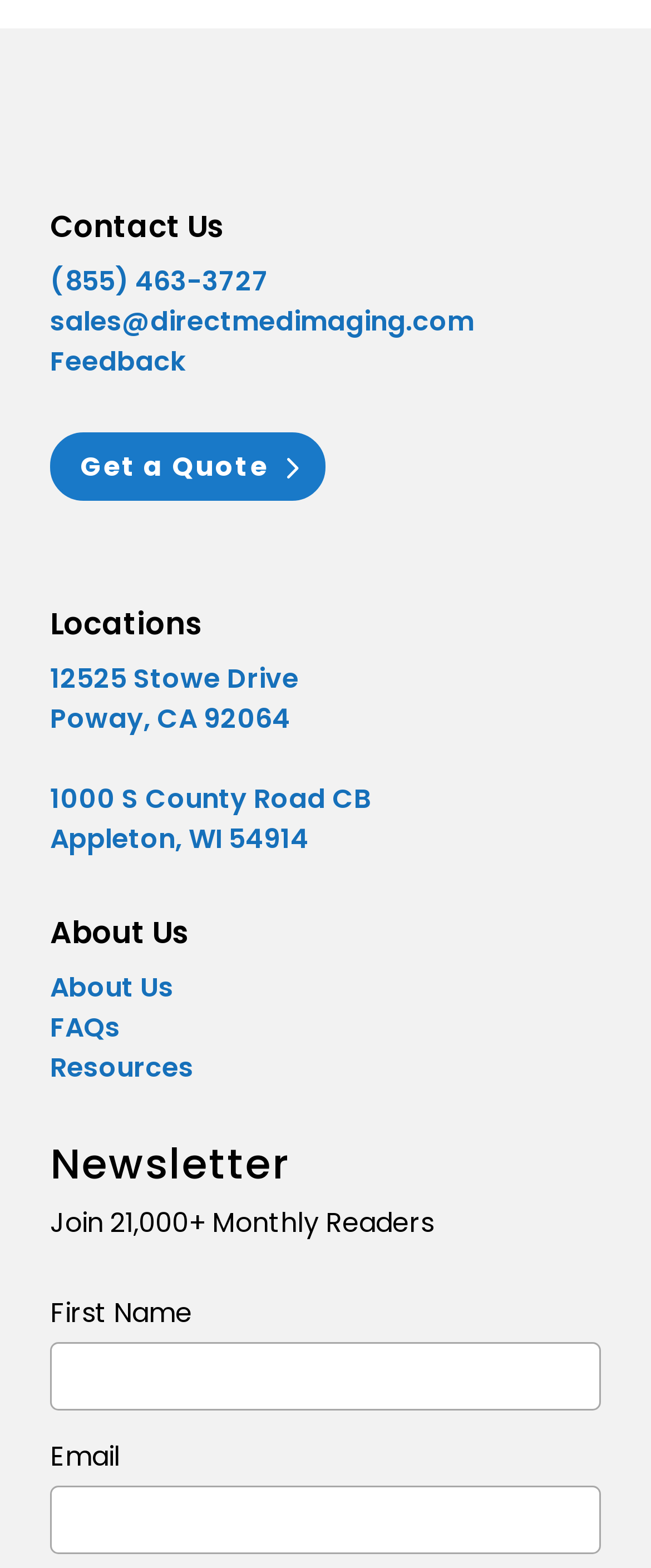What is the name of the company?
Answer the question with detailed information derived from the image.

The company name can be inferred from the email address 'sales@directmedimaging.com', which is listed under the 'Contact Us' section.